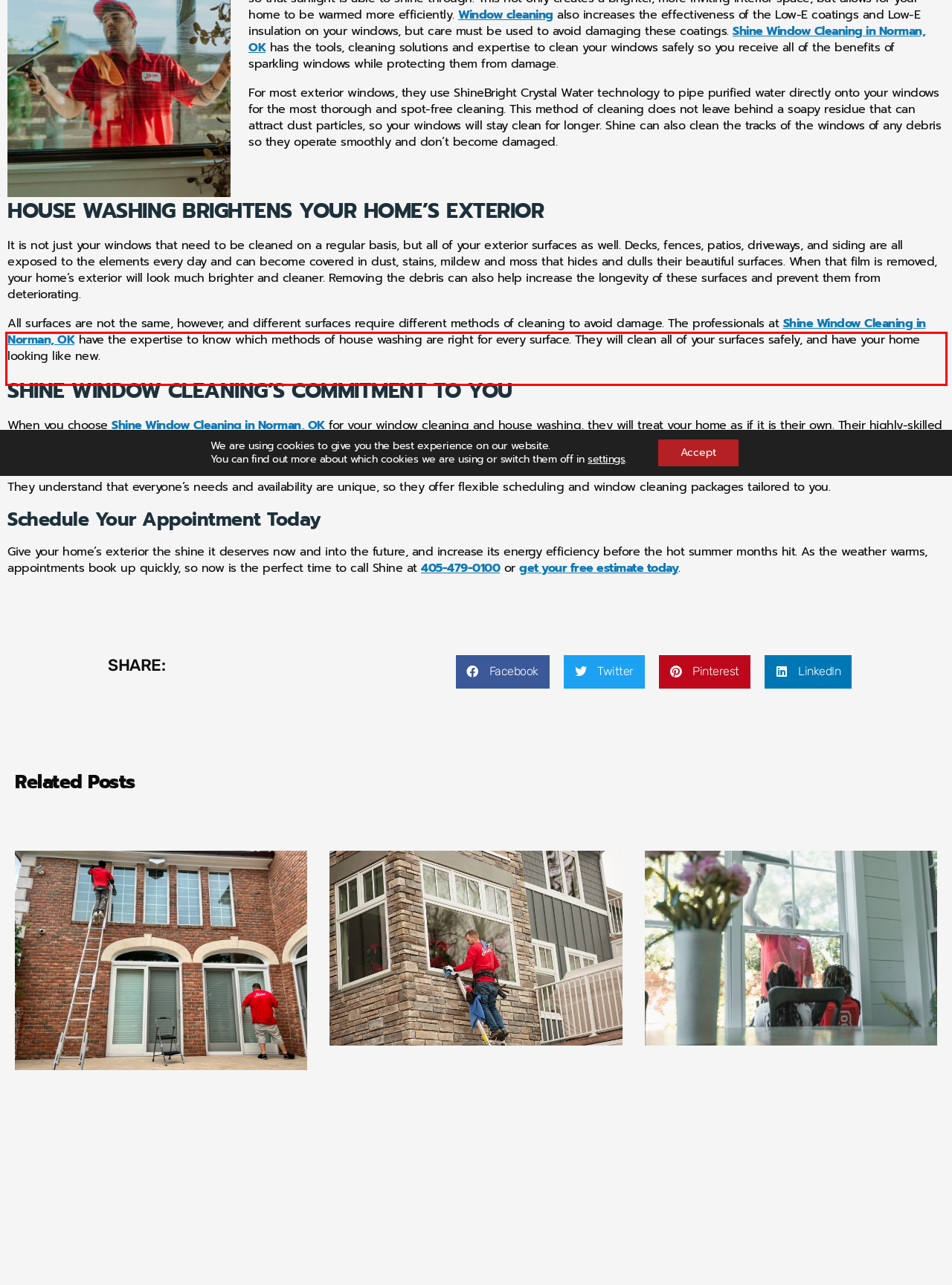Perform OCR on the text inside the red-bordered box in the provided screenshot and output the content.

All surfaces are not the same, however, and different surfaces require different methods of cleaning to avoid damage. The professionals at Shine Window Cleaning in Norman, OK have the expertise to know which methods of house washing are right for every surface. They will clean all of your surfaces safely, and have your home looking like new.